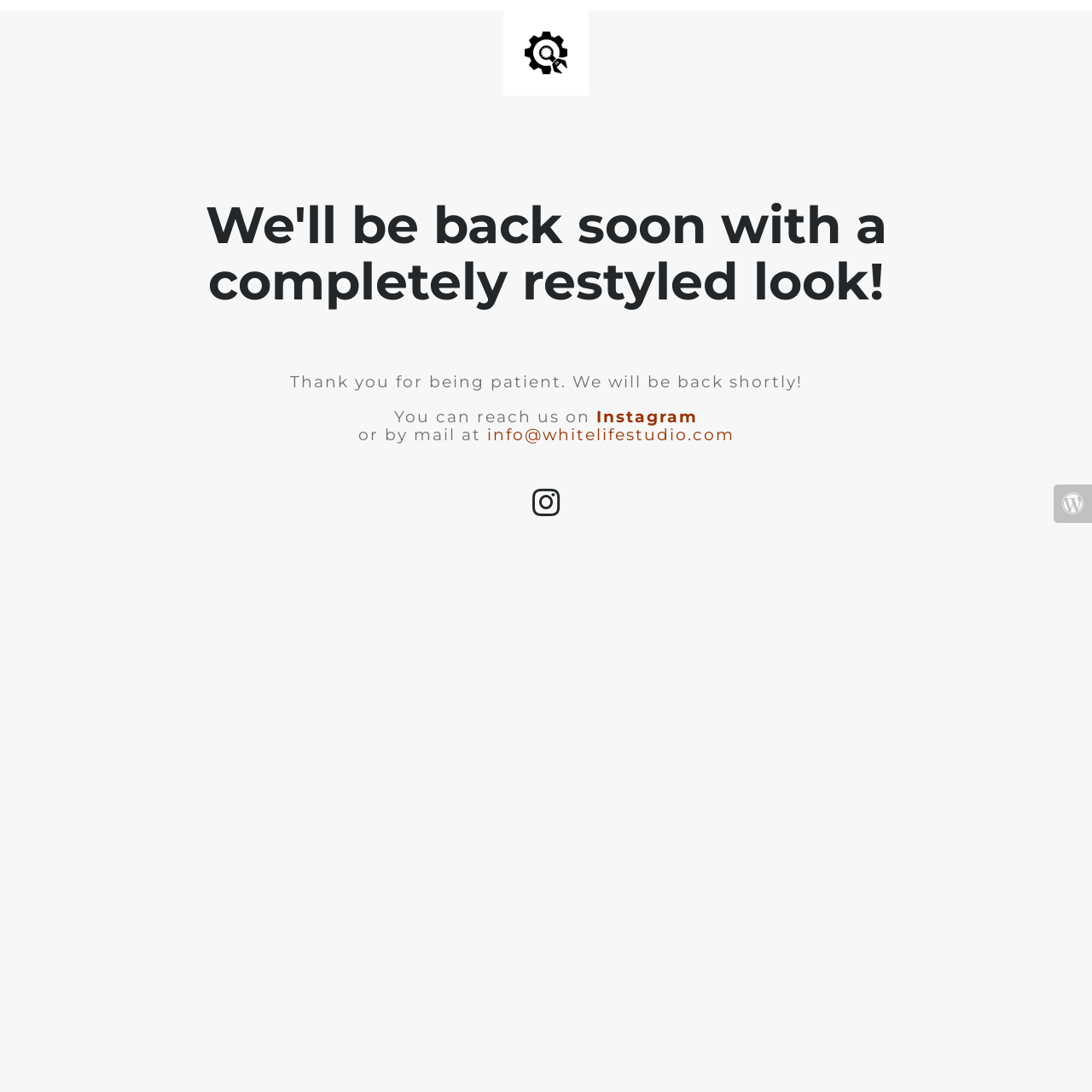Identify the title of the webpage and provide its text content.

We'll be back soon with a completely restyled look!